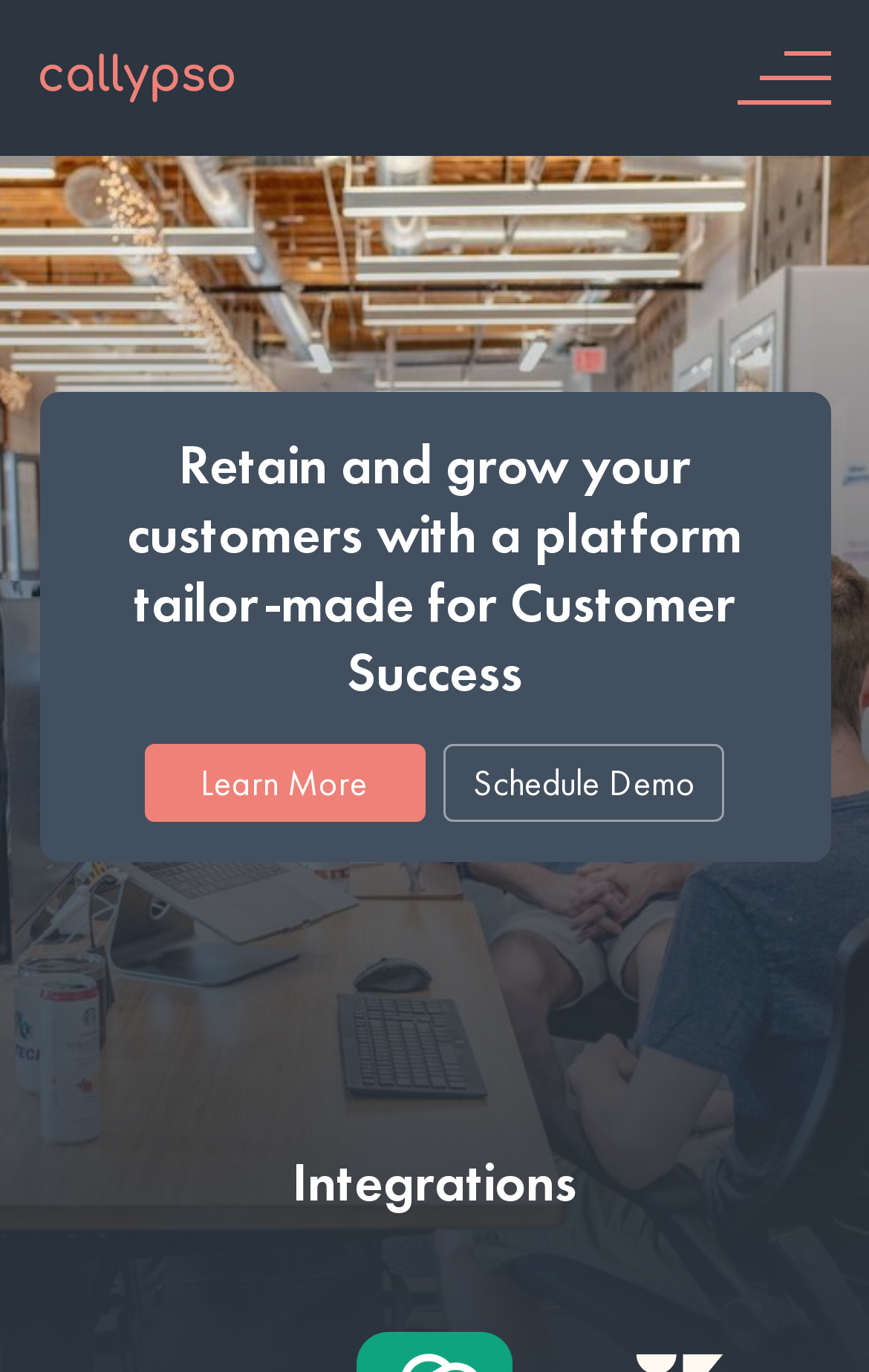What is the purpose of the platform?
Based on the image, answer the question with a single word or brief phrase.

Customer Success